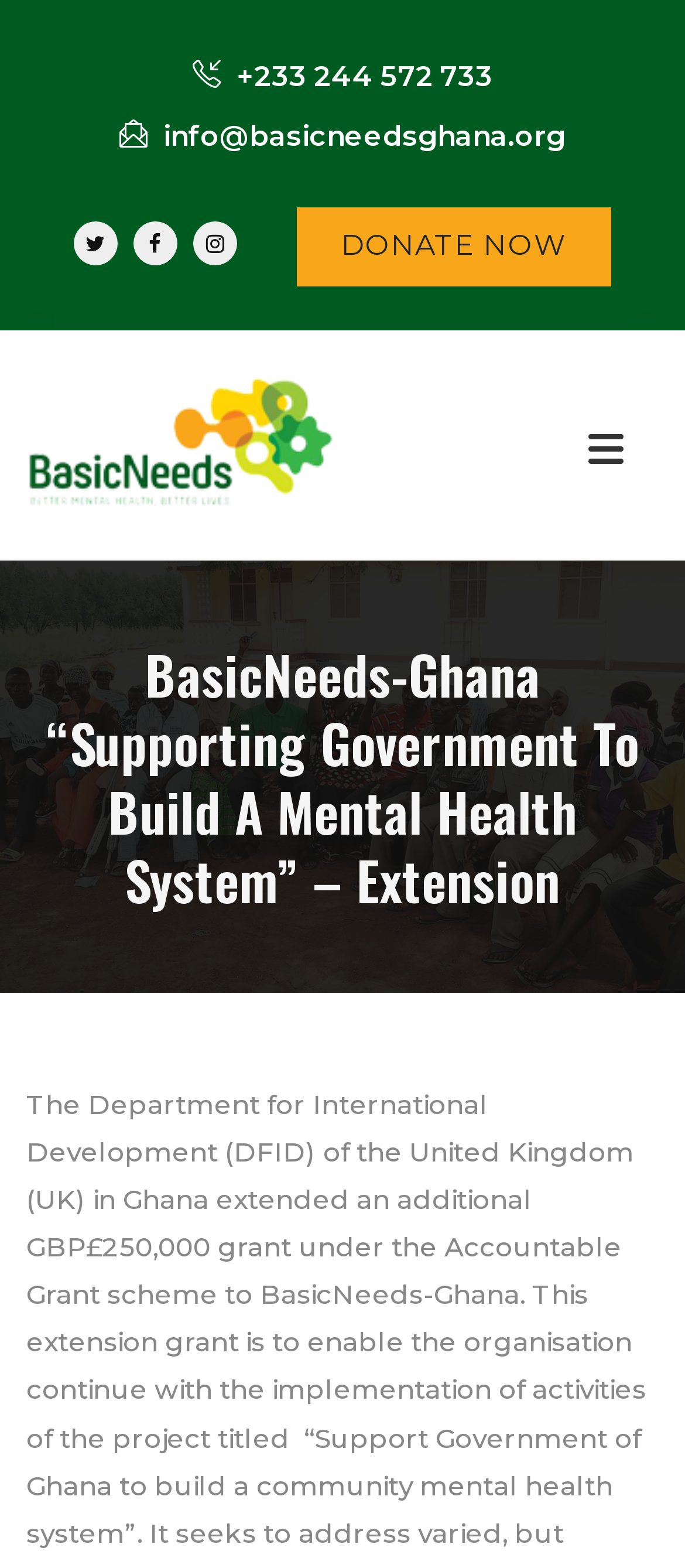Identify the bounding box coordinates for the UI element that matches this description: "DONATE NOW".

[0.433, 0.132, 0.893, 0.182]